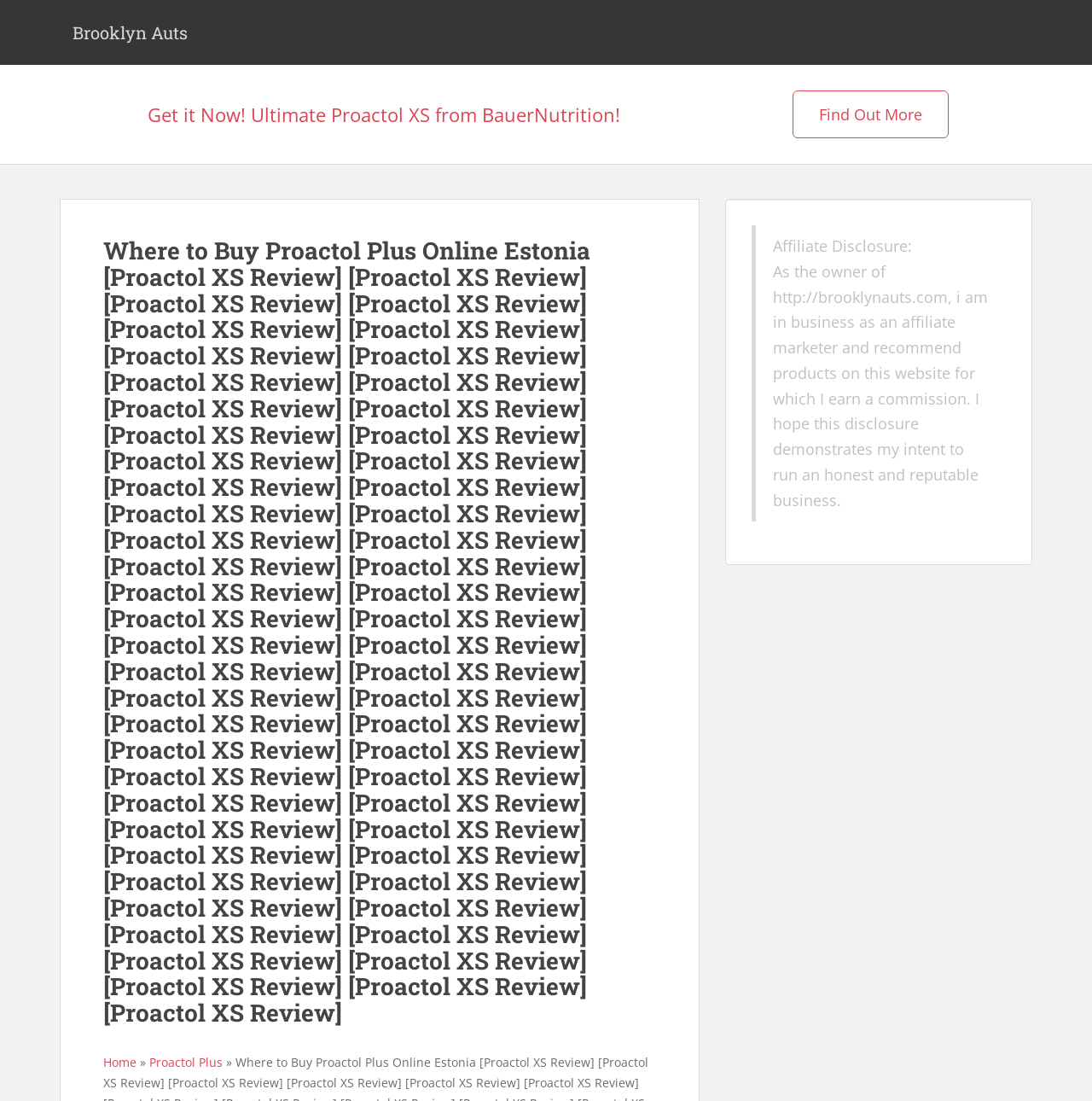Use a single word or phrase to answer the question: What is the call-to-action button on the webpage?

Get it Now!